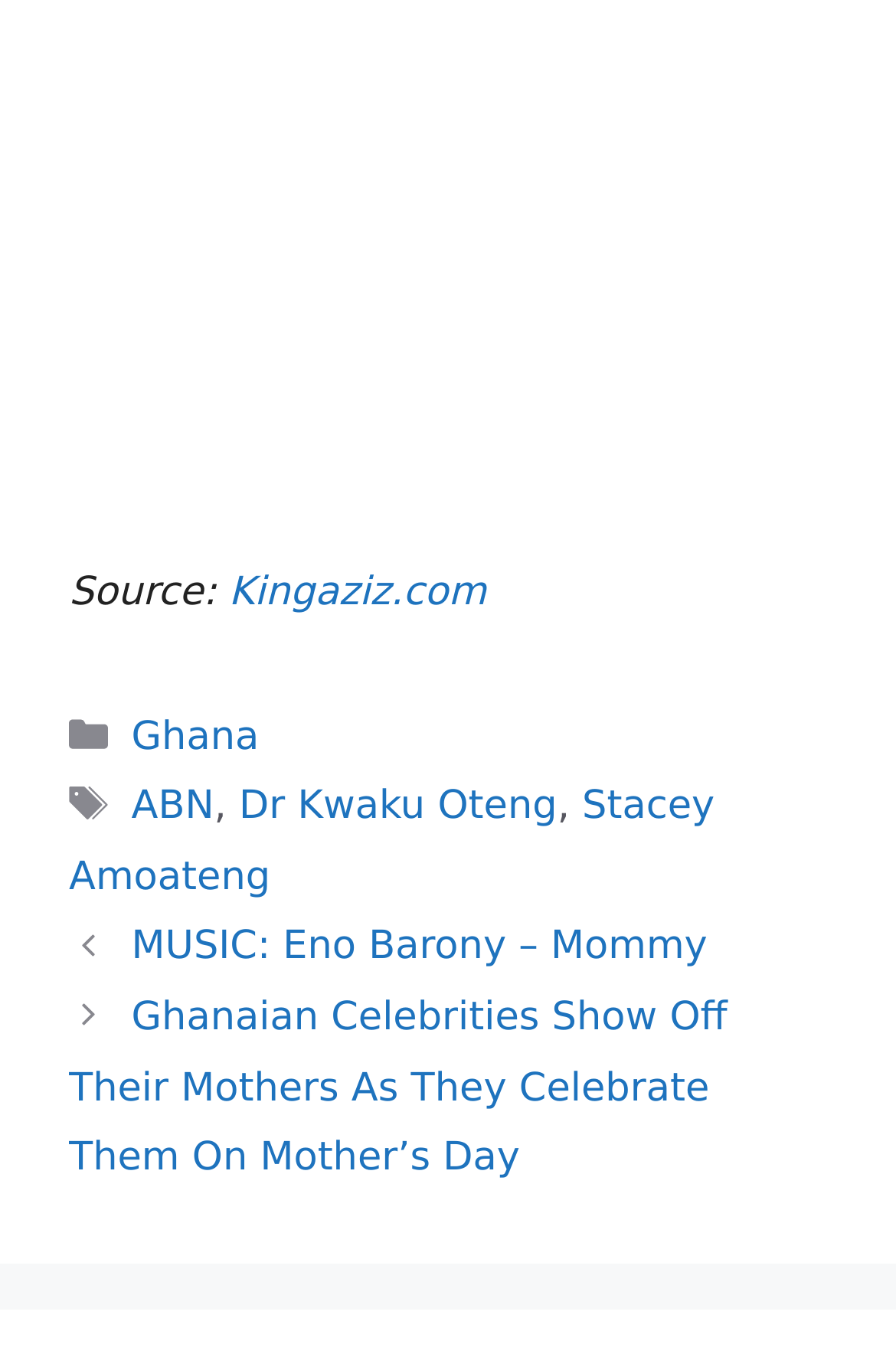Provide a short, one-word or phrase answer to the question below:
What is the name of the celebrity mentioned?

Stacey Amoateng